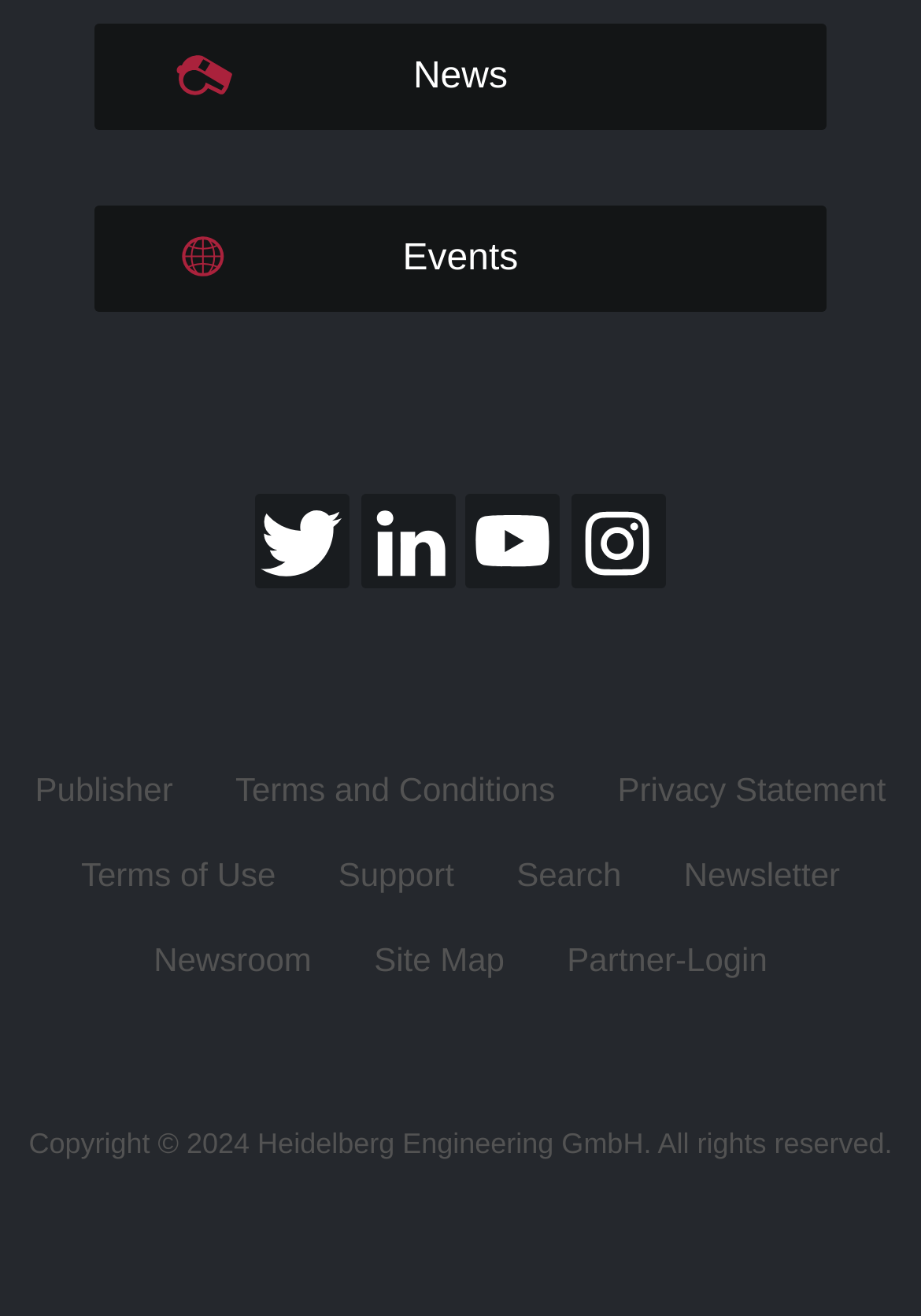How many columns are there in the footer section?
Using the image, elaborate on the answer with as much detail as possible.

I analyzed the bounding box coordinates of the elements in the footer section and found that they can be grouped into three columns based on their x-coordinates, which suggests that there are three columns in the footer section.